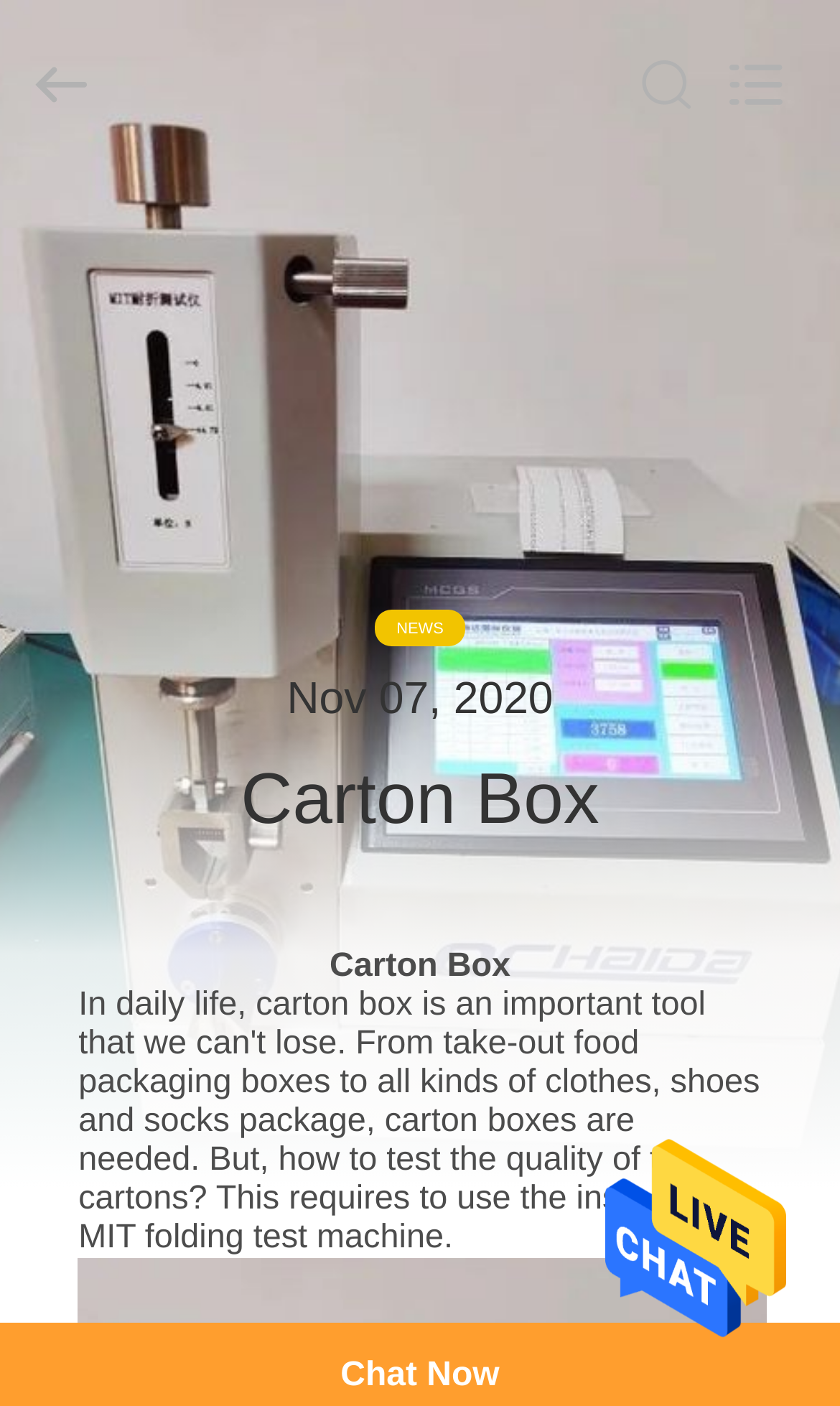Please identify the bounding box coordinates of the element's region that I should click in order to complete the following instruction: "visit factory tour page". The bounding box coordinates consist of four float numbers between 0 and 1, i.e., [left, top, right, bottom].

[0.0, 0.501, 0.3, 0.588]